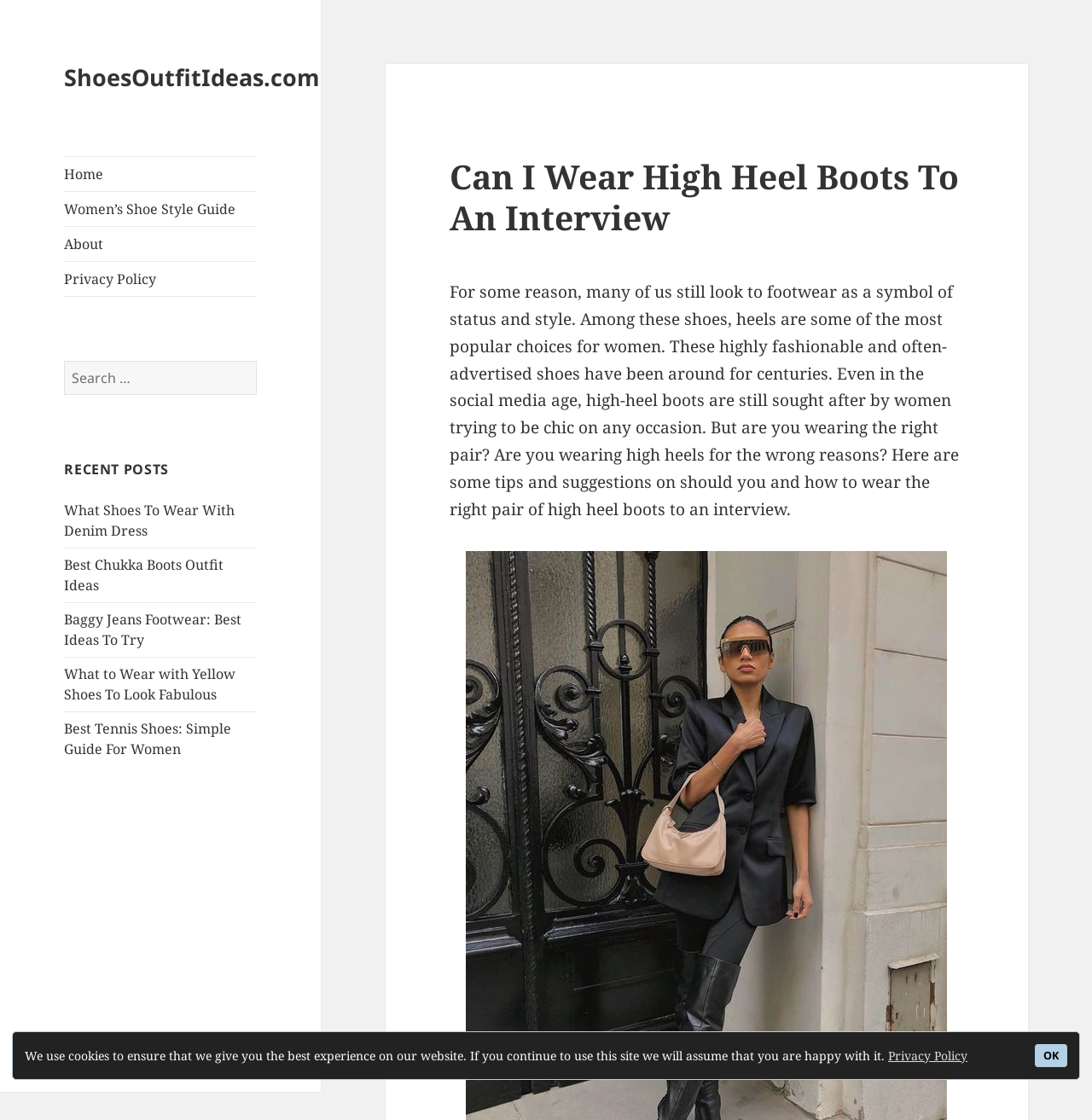Please identify the bounding box coordinates of the area that needs to be clicked to fulfill the following instruction: "Click on the 'Water' link."

None